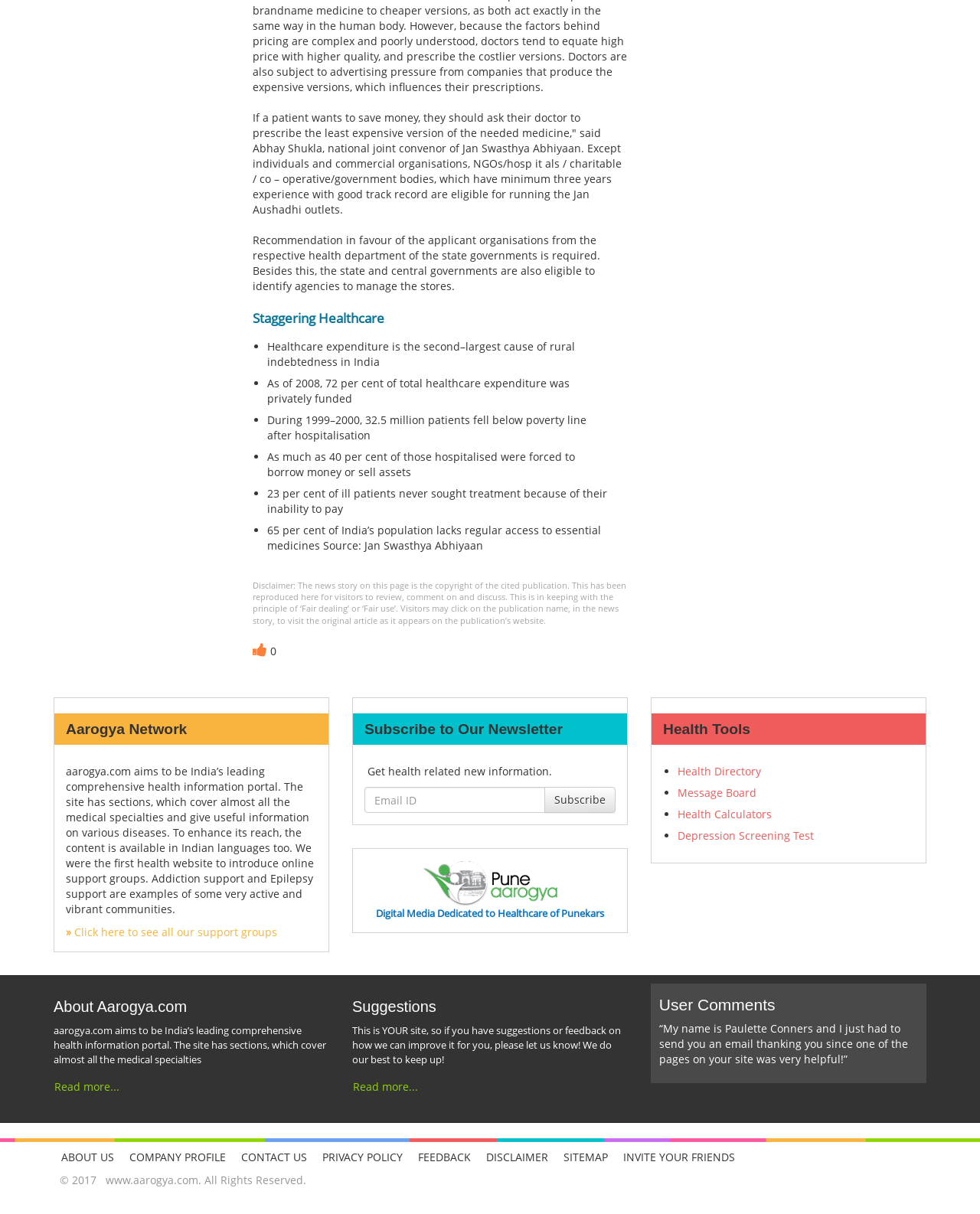Please answer the following question as detailed as possible based on the image: 
What is the name of the organization that aims to improve healthcare in India?

The name of the organization can be found in the quote by Abhay Shukla, which mentions that Jan Swasthya Abhiyaan is the organization that aims to improve healthcare in India.